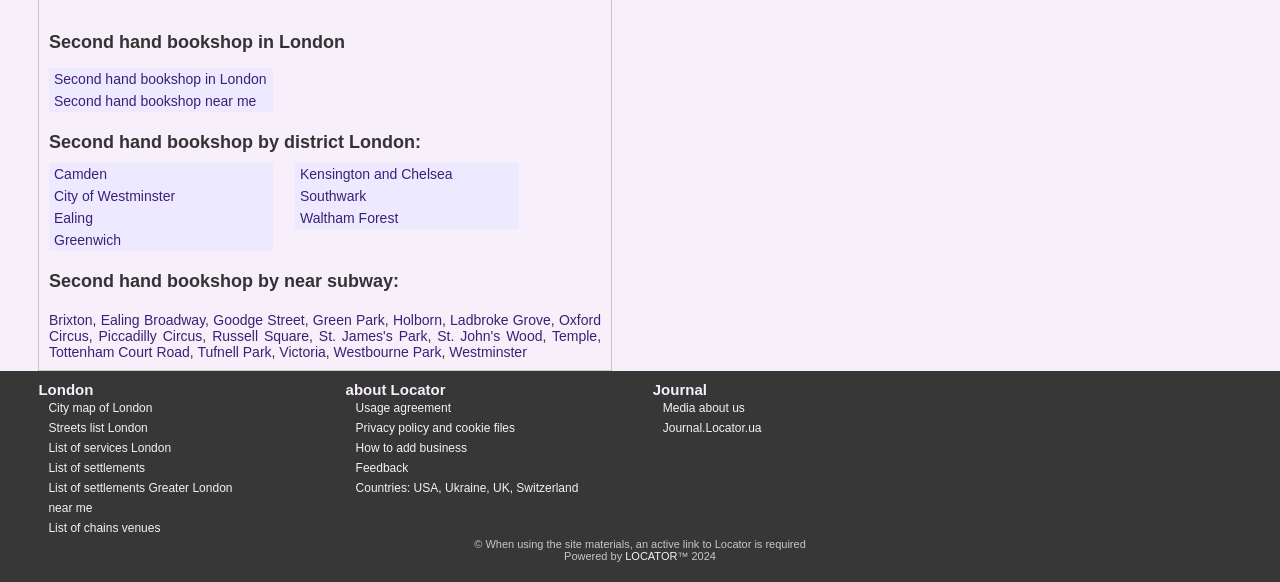Predict the bounding box coordinates of the area that should be clicked to accomplish the following instruction: "View the city map of London". The bounding box coordinates should consist of four float numbers between 0 and 1, i.e., [left, top, right, bottom].

[0.038, 0.689, 0.119, 0.713]